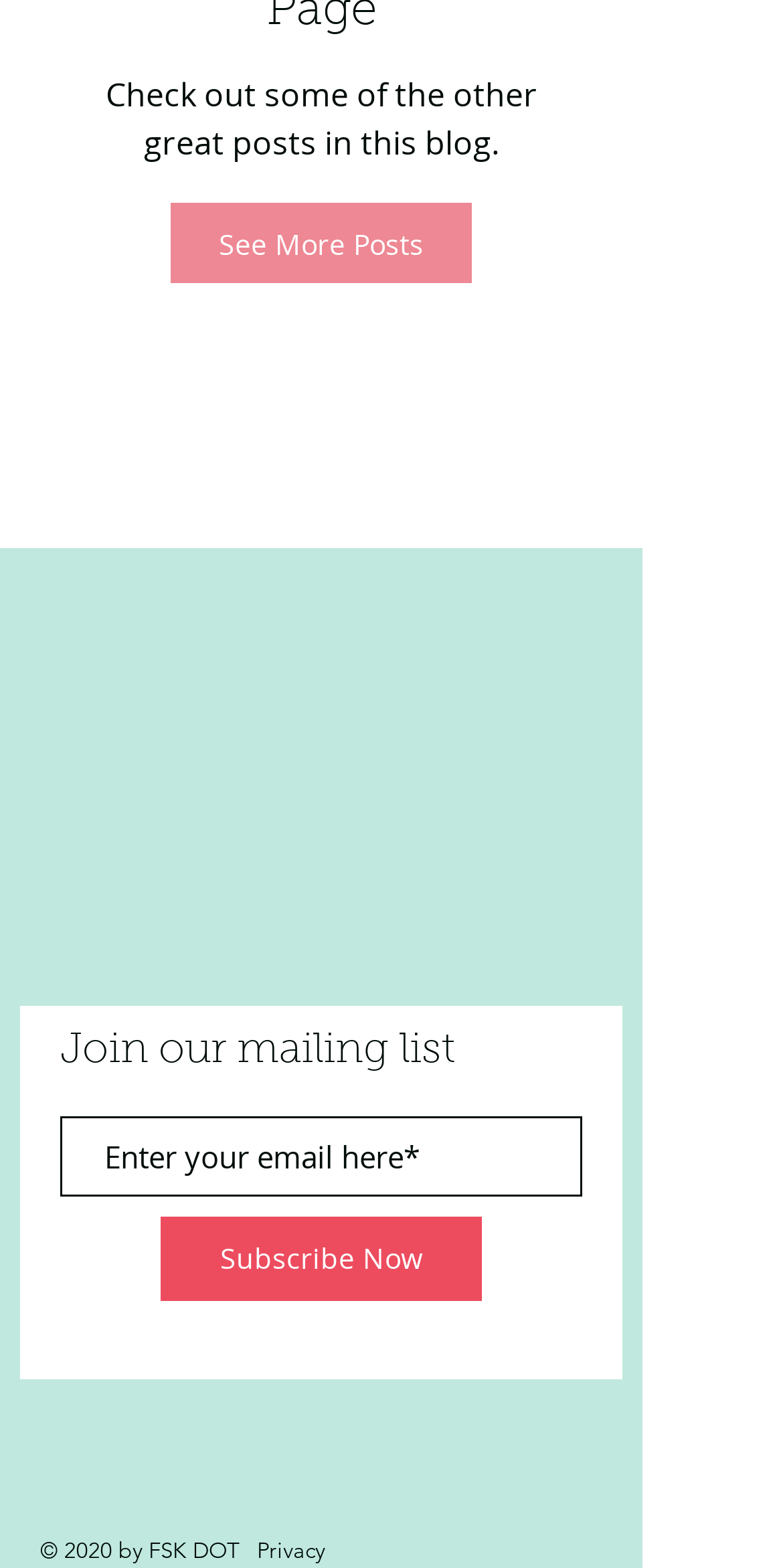Please respond to the question using a single word or phrase:
What is the purpose of the textbox?

Enter email